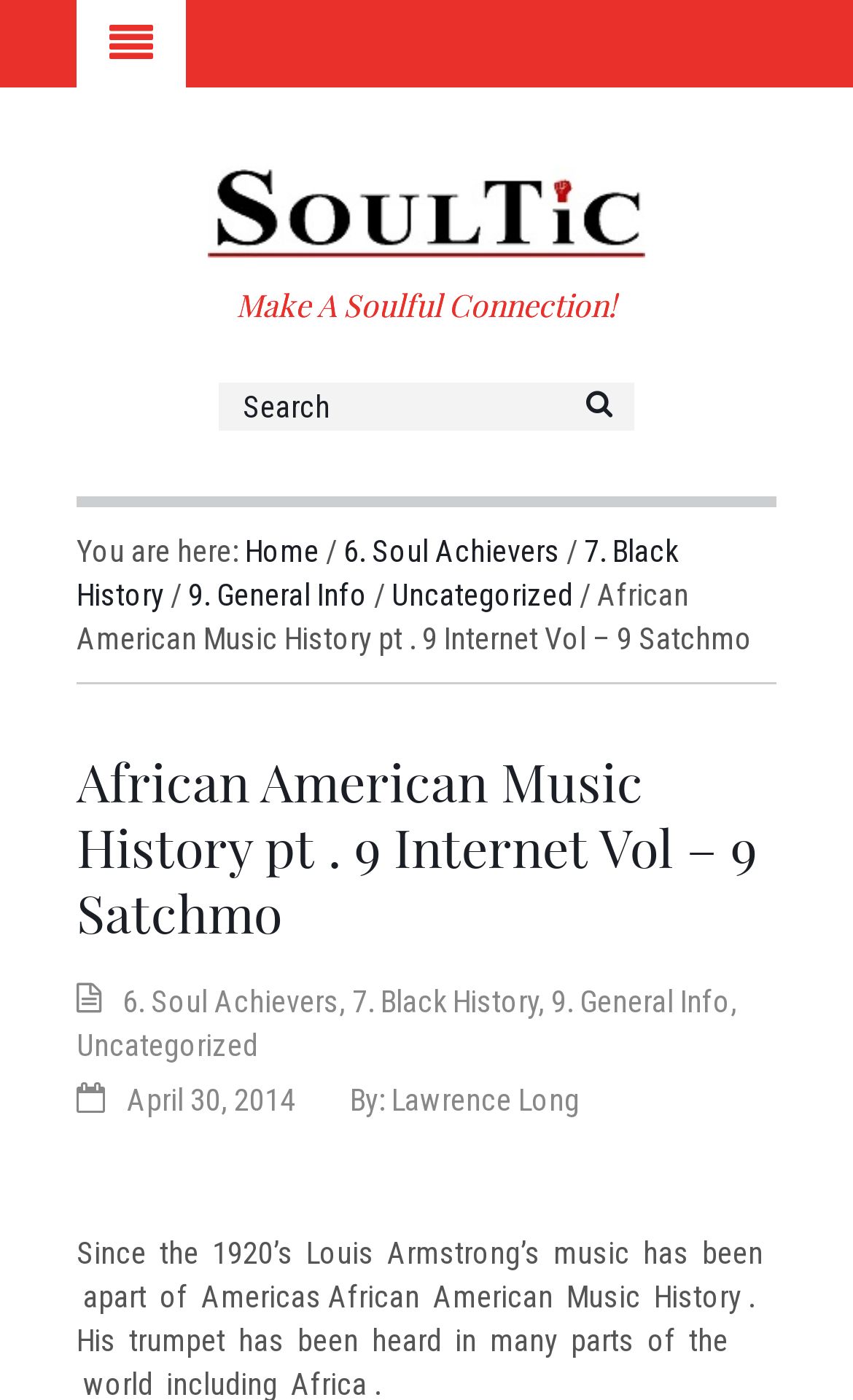What is the name of the website?
Use the information from the screenshot to give a comprehensive response to the question.

I determined the answer by looking at the link element with the text 'SoulTic.com' at the top of the webpage, which is likely the website's name.